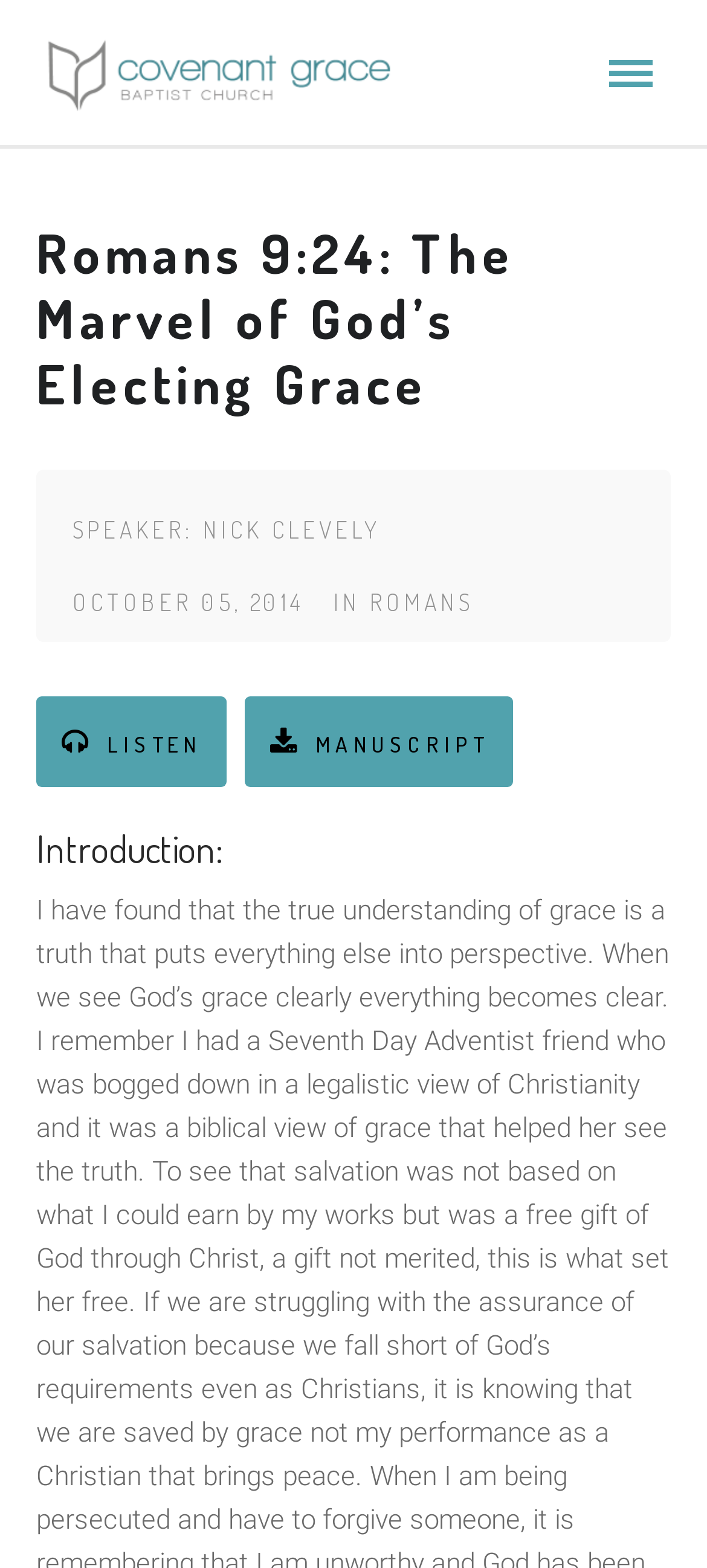What is the book of the Bible being preached from?
Using the details from the image, give an elaborate explanation to answer the question.

I found the book of the Bible by looking at the heading 'IN ROMANS' which is located below the speaker's name and above the links to listen to the sermon or view the manuscript.